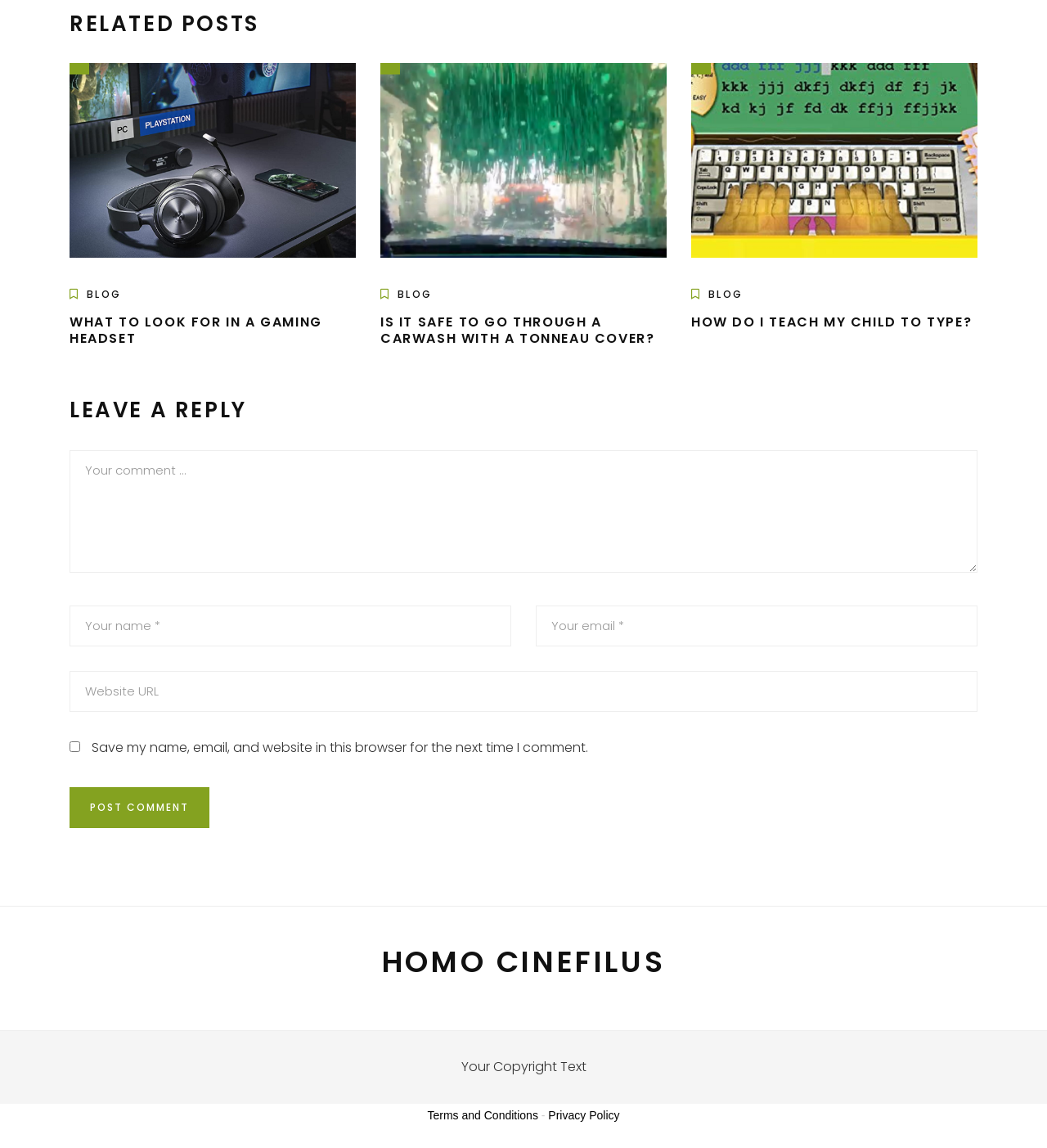Please specify the coordinates of the bounding box for the element that should be clicked to carry out this instruction: "Click on the 'Post Comment' button". The coordinates must be four float numbers between 0 and 1, formatted as [left, top, right, bottom].

[0.066, 0.685, 0.2, 0.721]